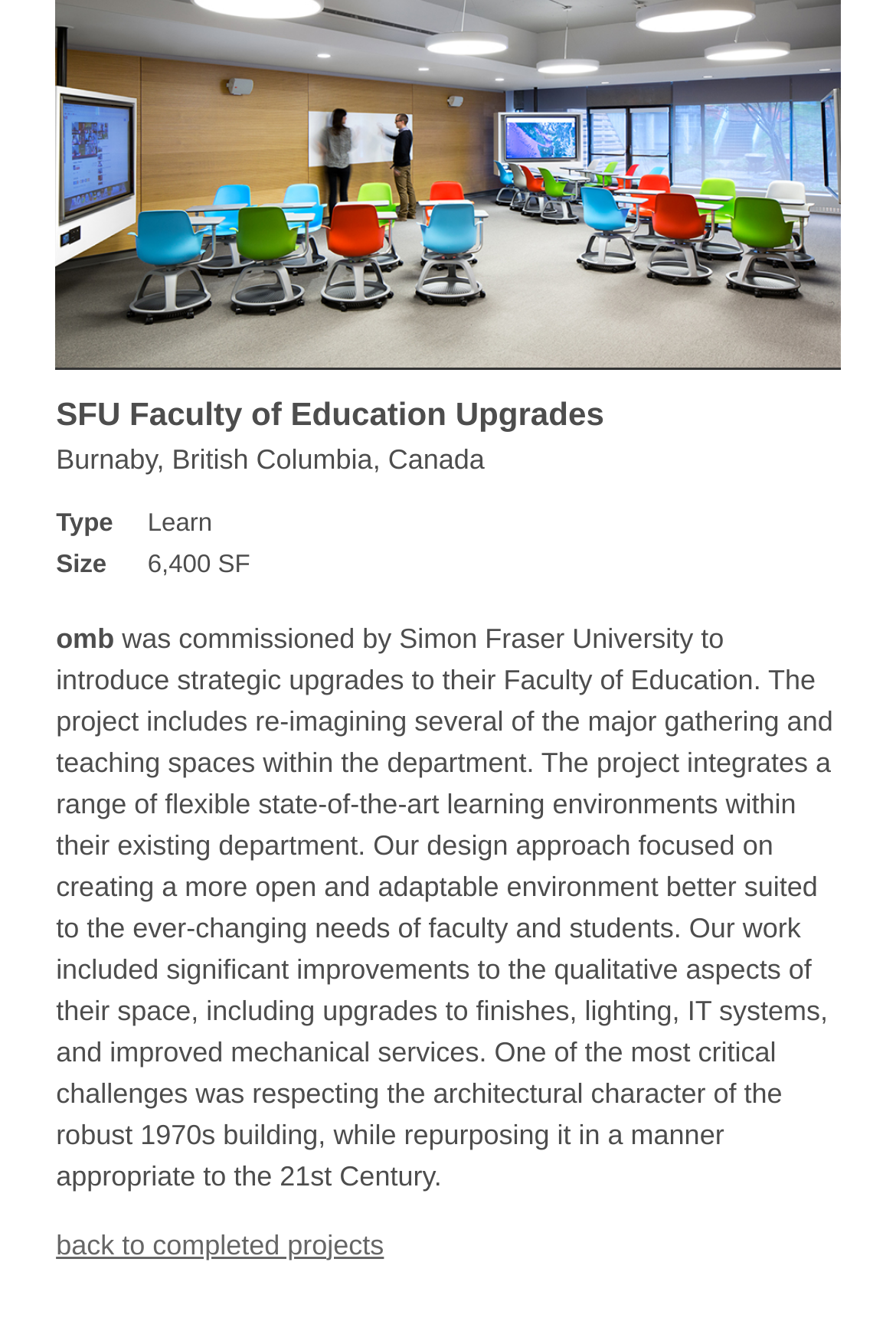What is the location of SFU Faculty of Education?
Please respond to the question thoroughly and include all relevant details.

I found the answer by looking at the second heading element on the webpage, which contains the location information.